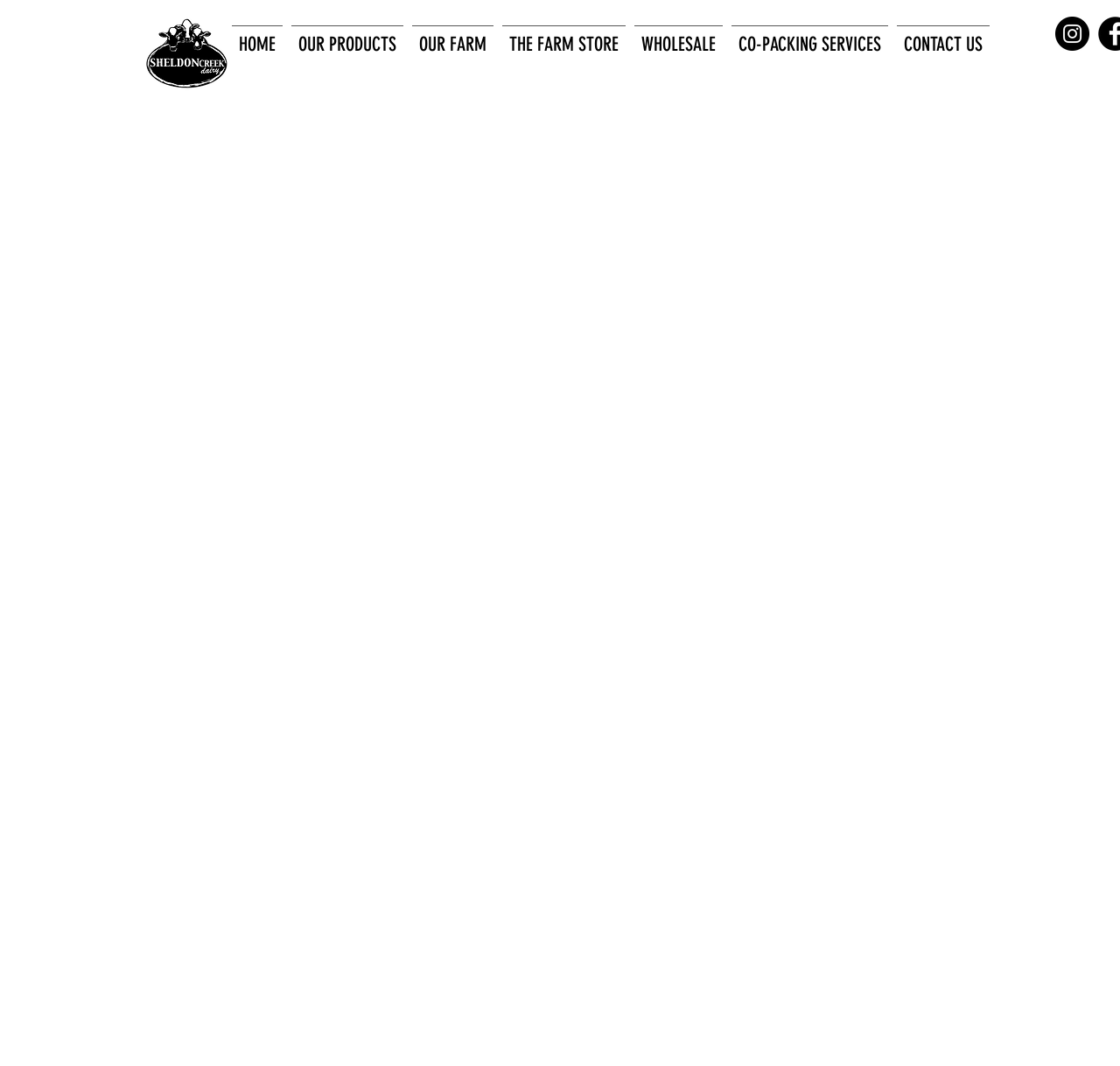Provide your answer in a single word or phrase: 
What is the social media platform represented by the image with a bounding box of [0.942, 0.016, 0.973, 0.048]?

Instagram